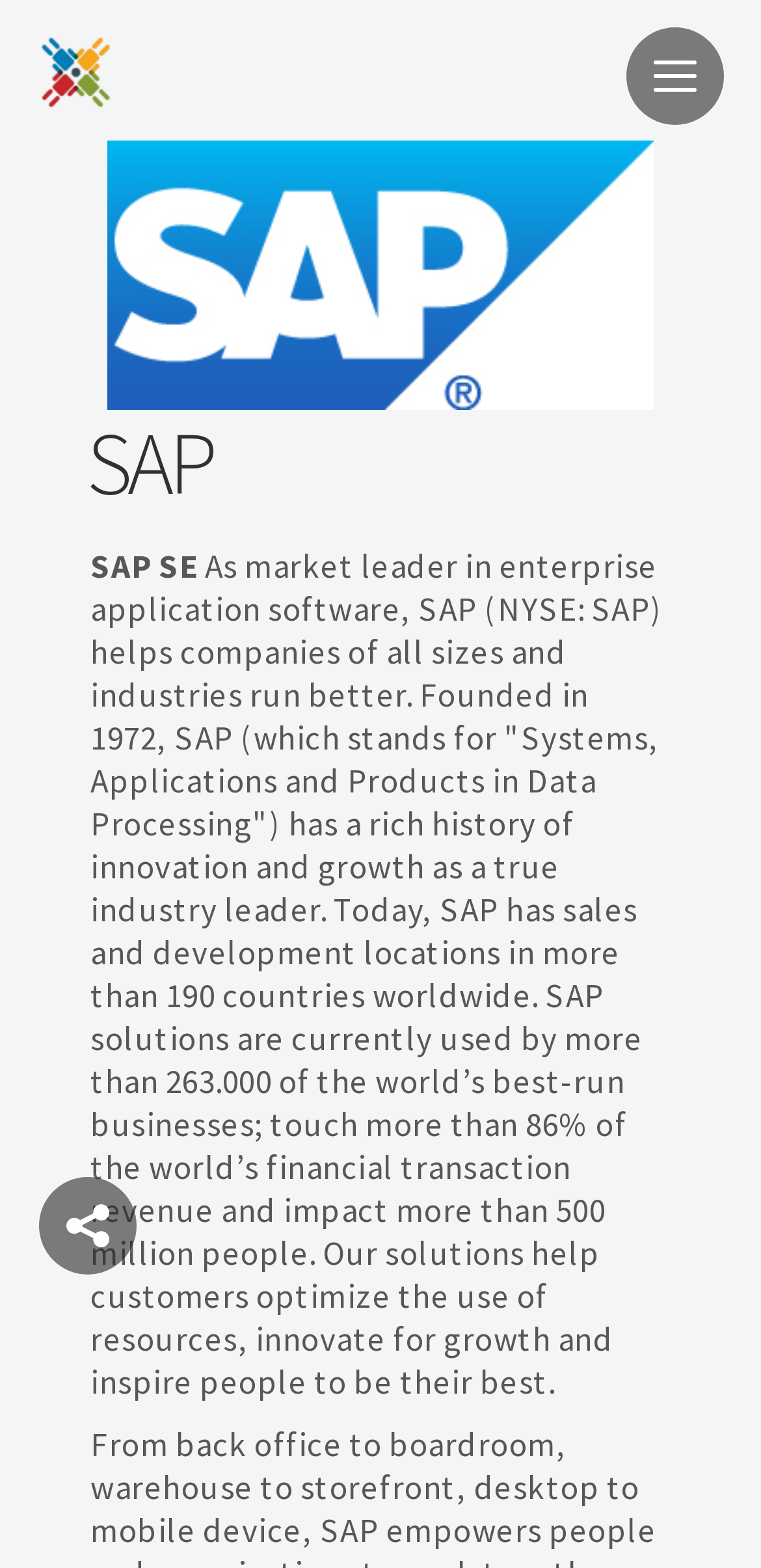Illustrate the webpage's structure and main components comprehensively.

The webpage is about the GPMA - HR Forum 2016. At the top left, there is a link to "GPMA" accompanied by a small "GPMA" logo. To the right of the logo, there is a small image. Below the link and logo, there is a large image of "SAP" with a heading "SAP" above it. The SAP image takes up most of the top half of the page.

Below the SAP image, there is a paragraph of text that describes SAP, its history, and its impact on the world. The text is quite long and takes up most of the bottom half of the page. It mentions that SAP is a market leader in enterprise application software, its founding in 1972, and its global presence.

At the bottom left, there is another layout table that contains a small image. This image is positioned below the SAP image and the descriptive text about SAP.